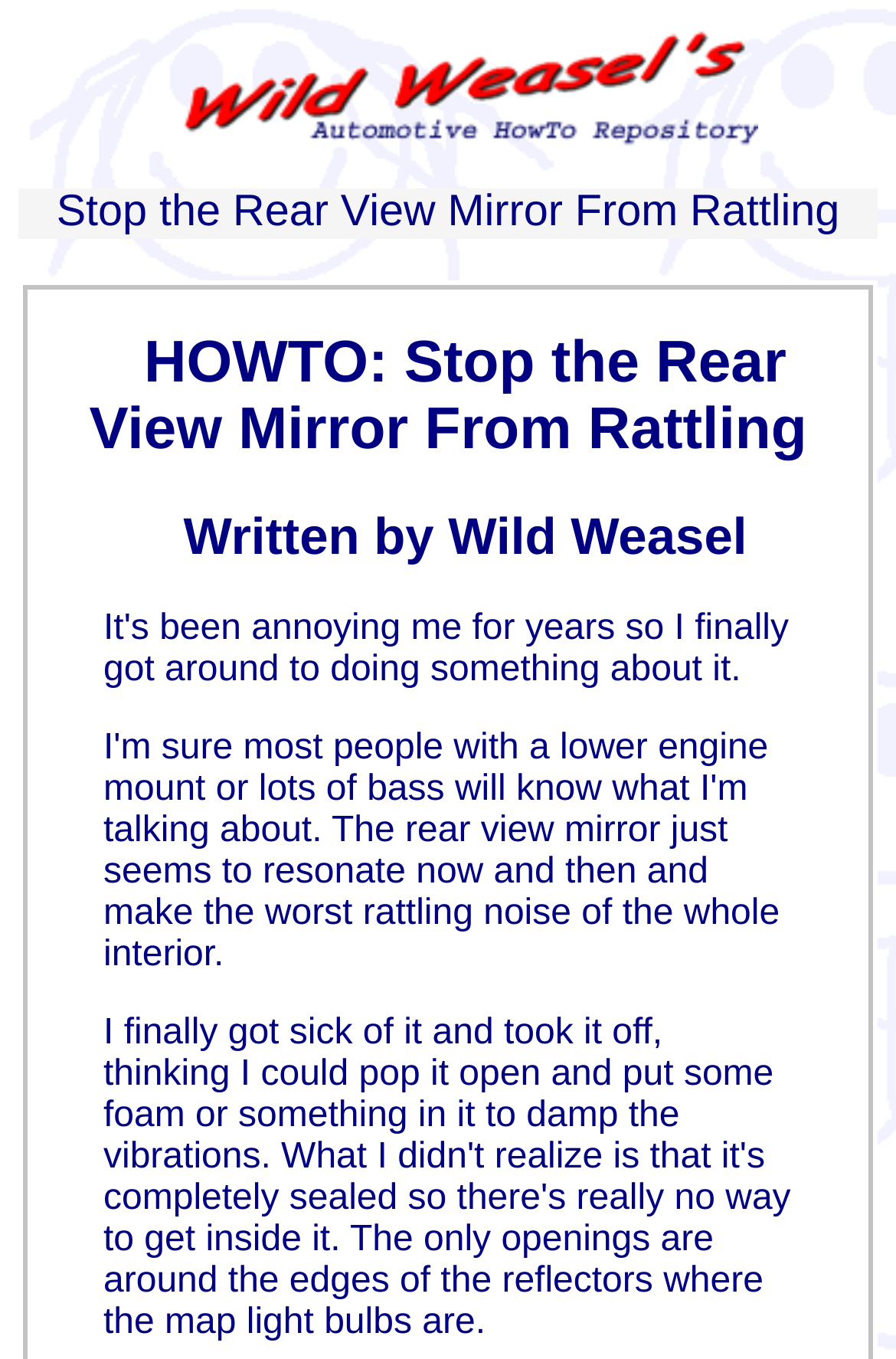Provide the bounding box for the UI element matching this description: "Chercheur·se·s et artistes invité·e·s".

None